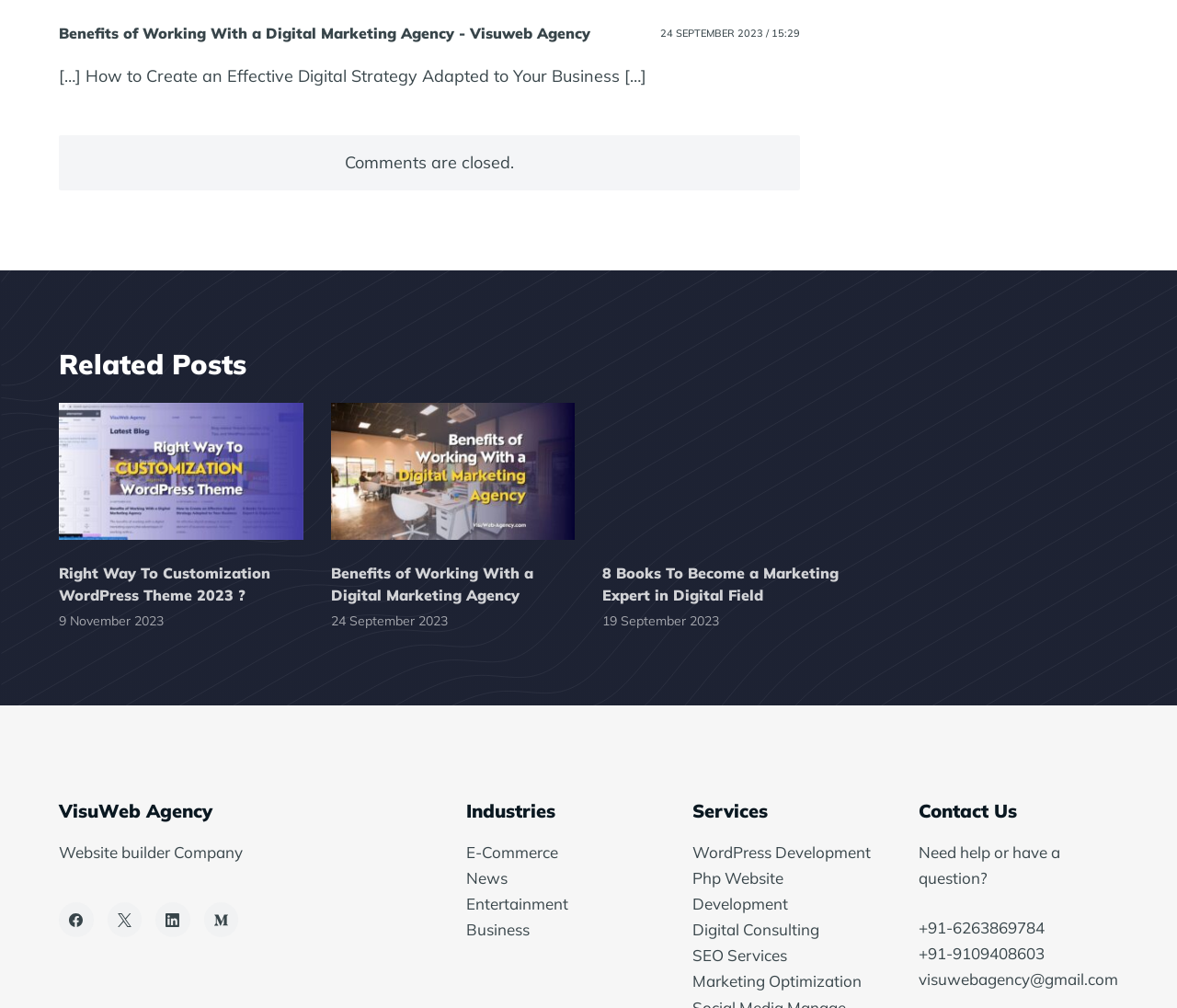Please identify the bounding box coordinates of the element on the webpage that should be clicked to follow this instruction: "Click on 'Benefits of Working With a Digital Marketing Agency'". The bounding box coordinates should be given as four float numbers between 0 and 1, formatted as [left, top, right, bottom].

[0.05, 0.4, 0.257, 0.536]